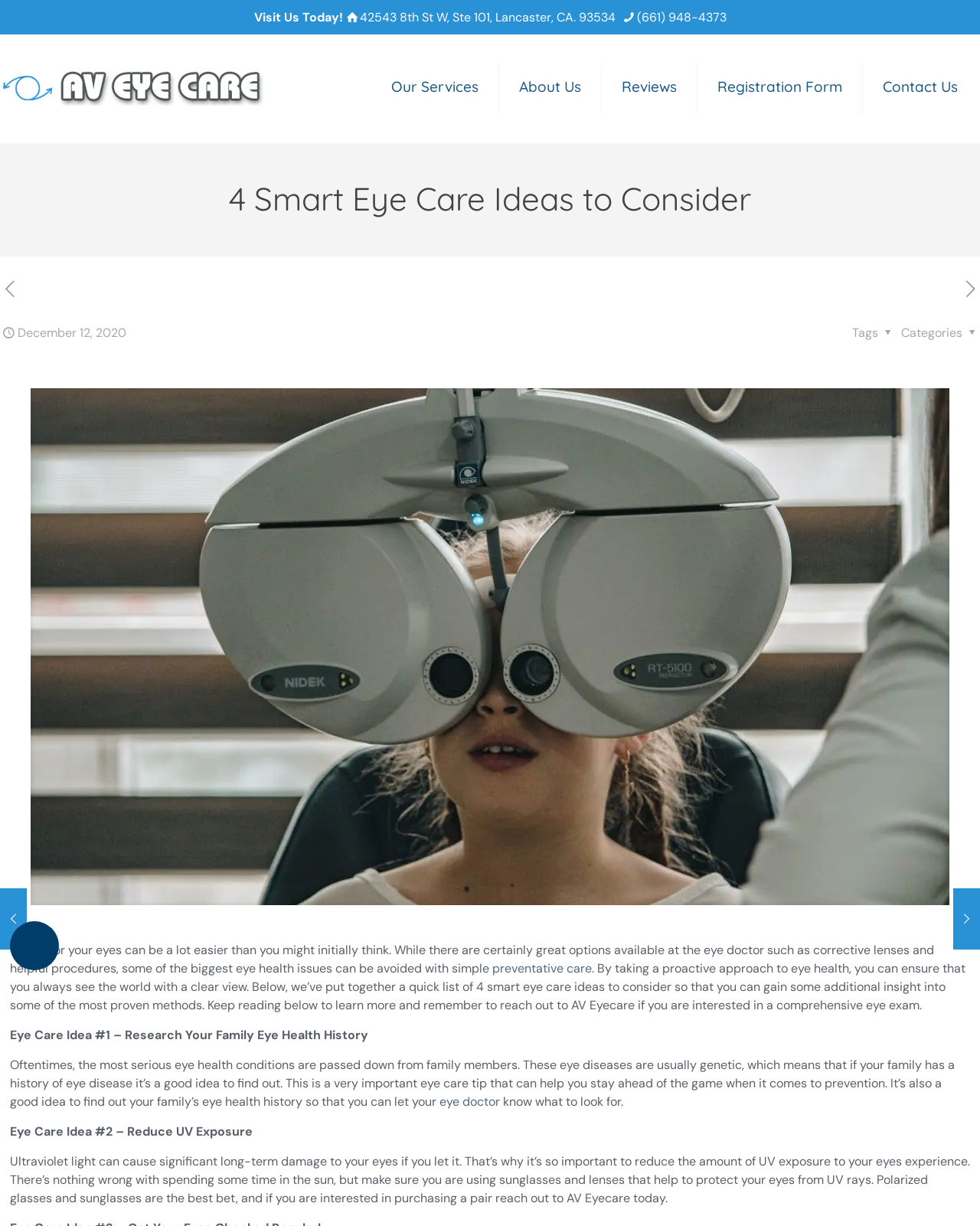Please provide a comprehensive response to the question based on the details in the image: What is the phone number of Antelope Valley Eye Care?

I found the phone number by looking at the contact details section at the top of the webpage, which lists the phone number as (661) 948-4373.